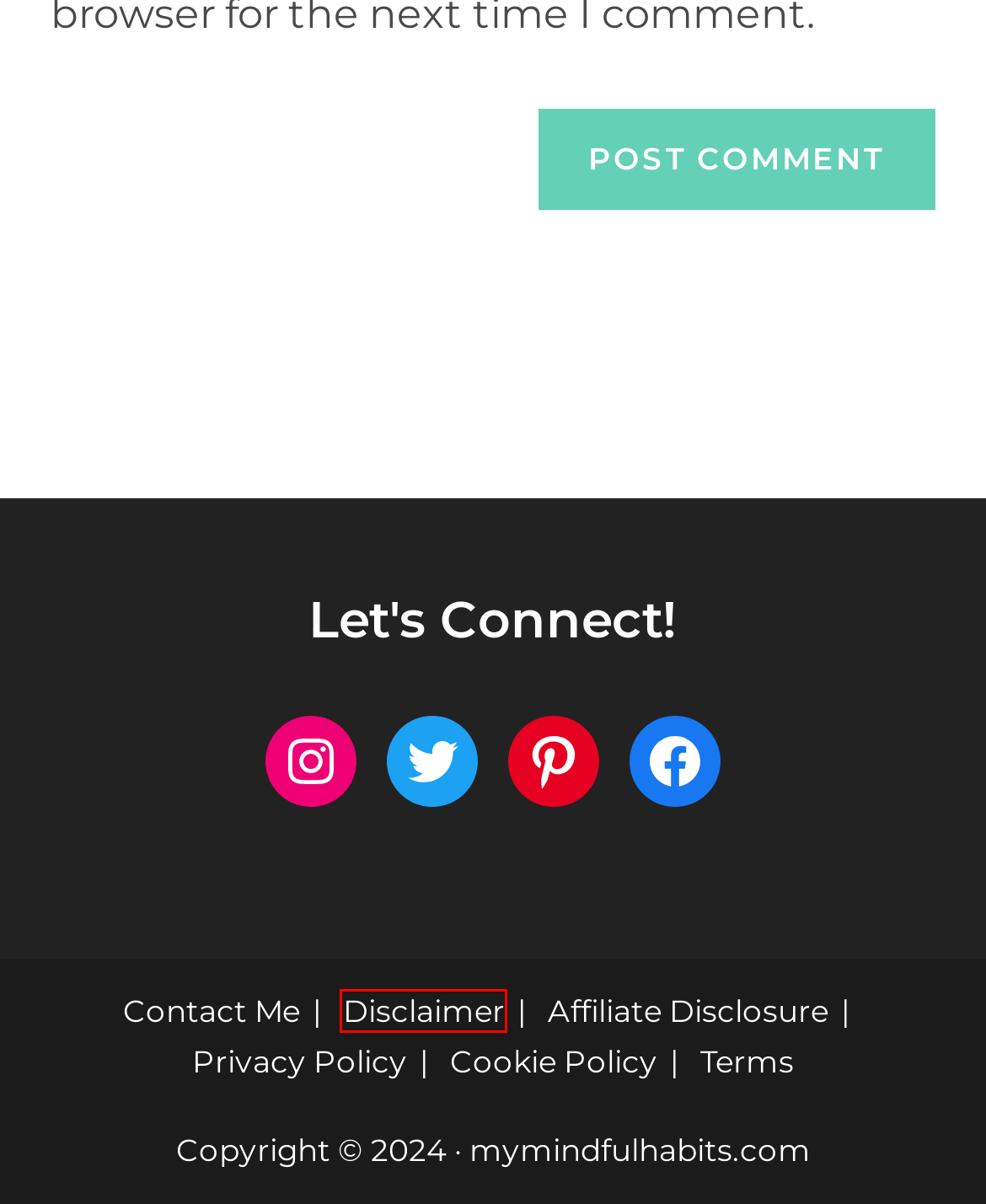Given a screenshot of a webpage with a red bounding box around an element, choose the most appropriate webpage description for the new page displayed after clicking the element within the bounding box. Here are the candidates:
A. Privacy Policy - mymindfulhabits.com
B. Cookie Policy - mymindfulhabits.com
C. Contact Me - mymindfulhabits.com
D. Affiliate Disclosure - mymindfulhabits.com
E. Category: Spirituality - mymindfulhabits.com
F. Terms and Conditions - mymindfulhabits.com
G. Disclaimer - mymindfulhabits.com
H. Category: Manifestation - mymindfulhabits.com

G